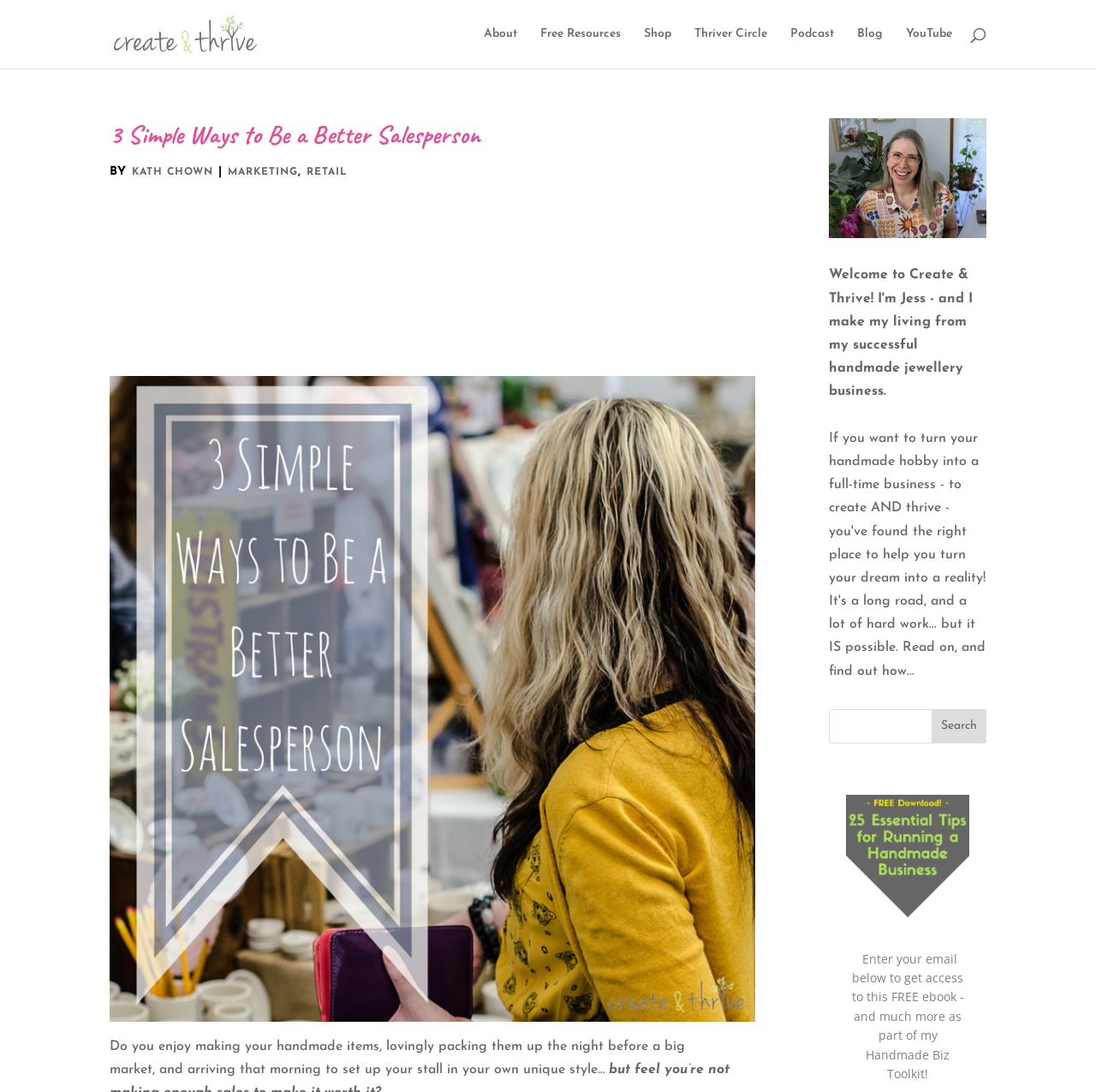Find the bounding box of the web element that fits this description: "Thriver Circle".

[0.634, 0.026, 0.7, 0.063]